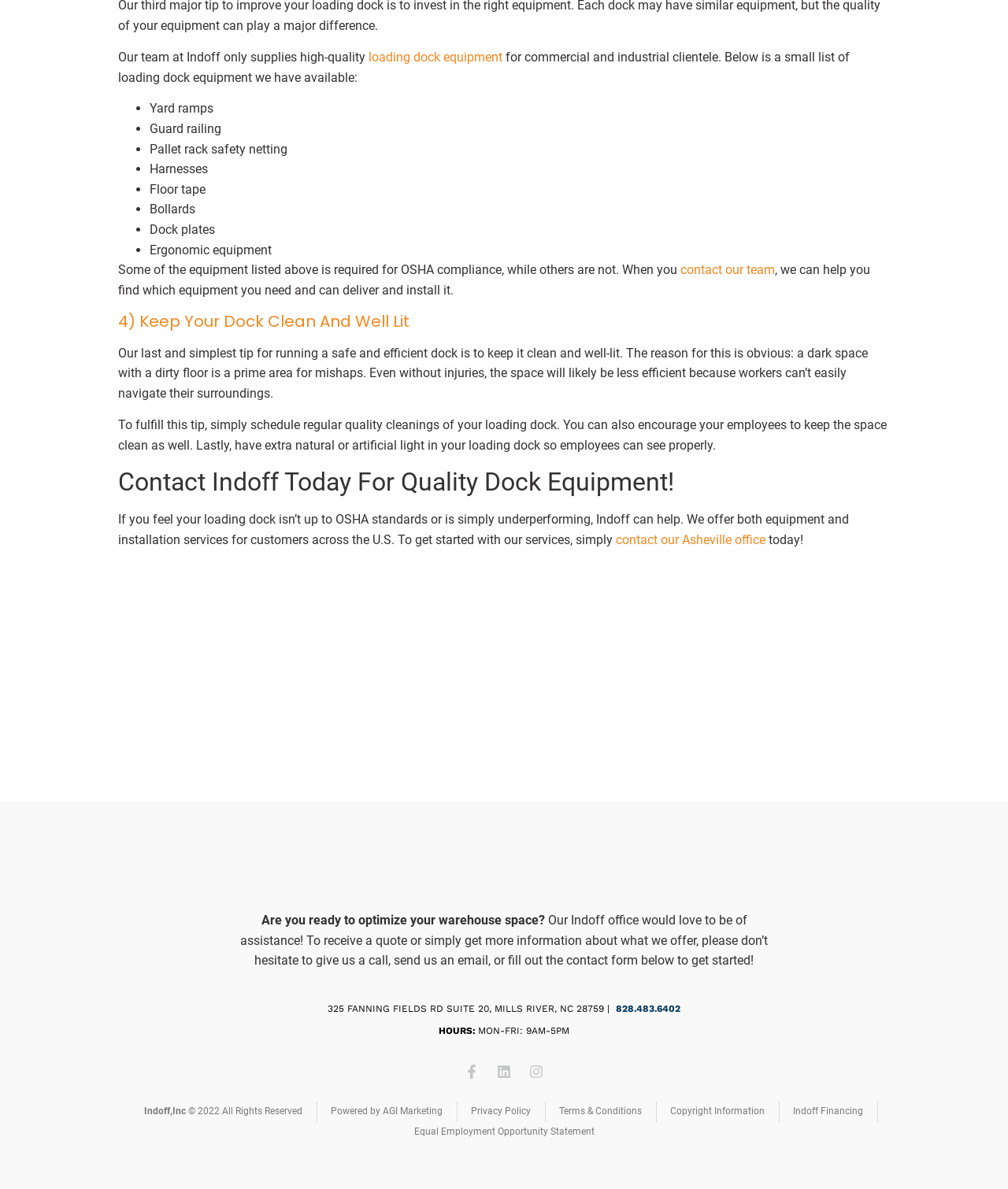What is the importance of keeping the loading dock clean and well-lit?
Can you offer a detailed and complete answer to this question?

The webpage suggests that keeping the loading dock clean and well-lit is crucial to prevent mishaps, as a dark space with a dirty floor is a prime area for accidents, and it also affects the efficiency of the workers.